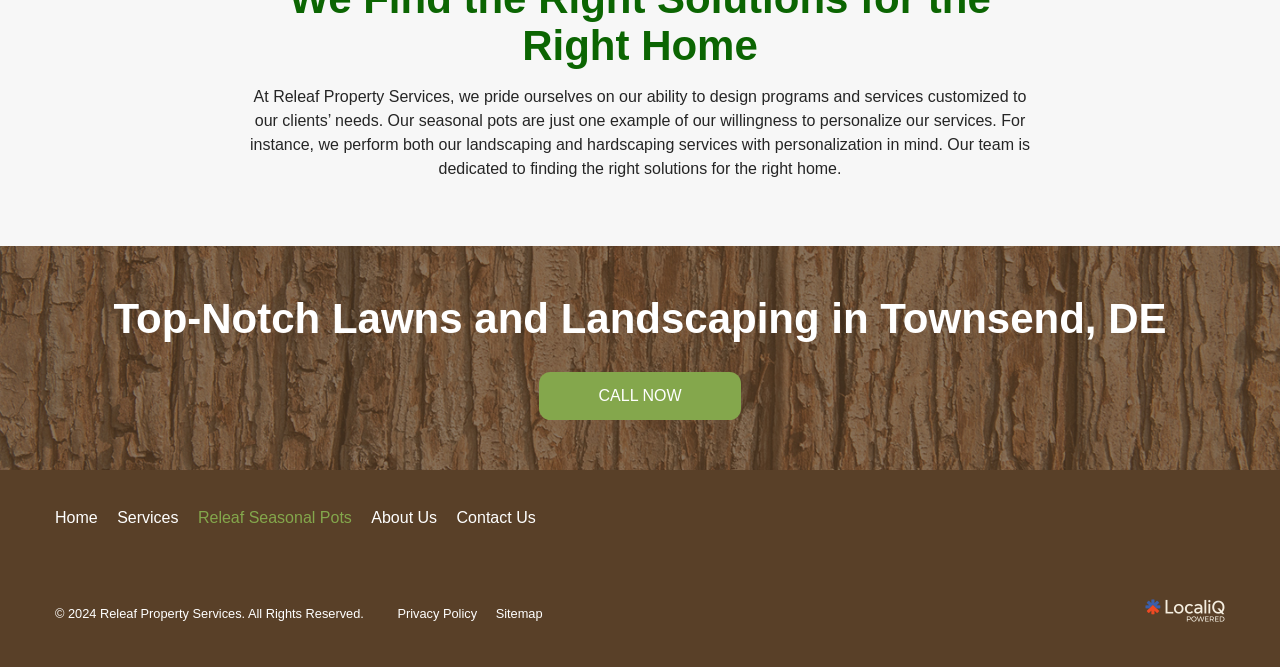Find the bounding box coordinates for the area that must be clicked to perform this action: "Learn about Releaf Seasonal Pots".

[0.149, 0.749, 0.281, 0.804]